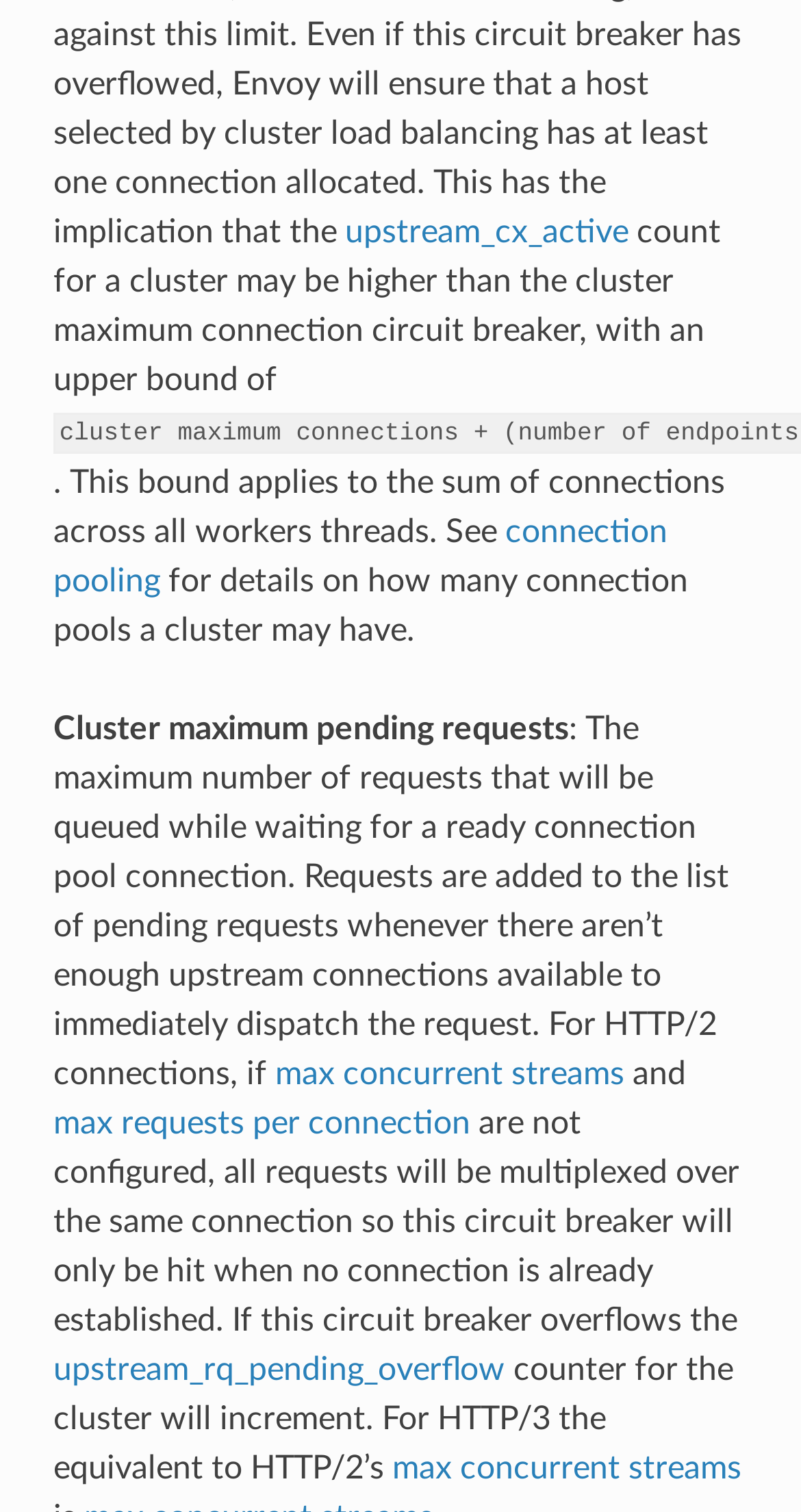What is the maximum number of requests that will be queued?
Look at the image and respond with a single word or a short phrase.

maximum number of pending requests